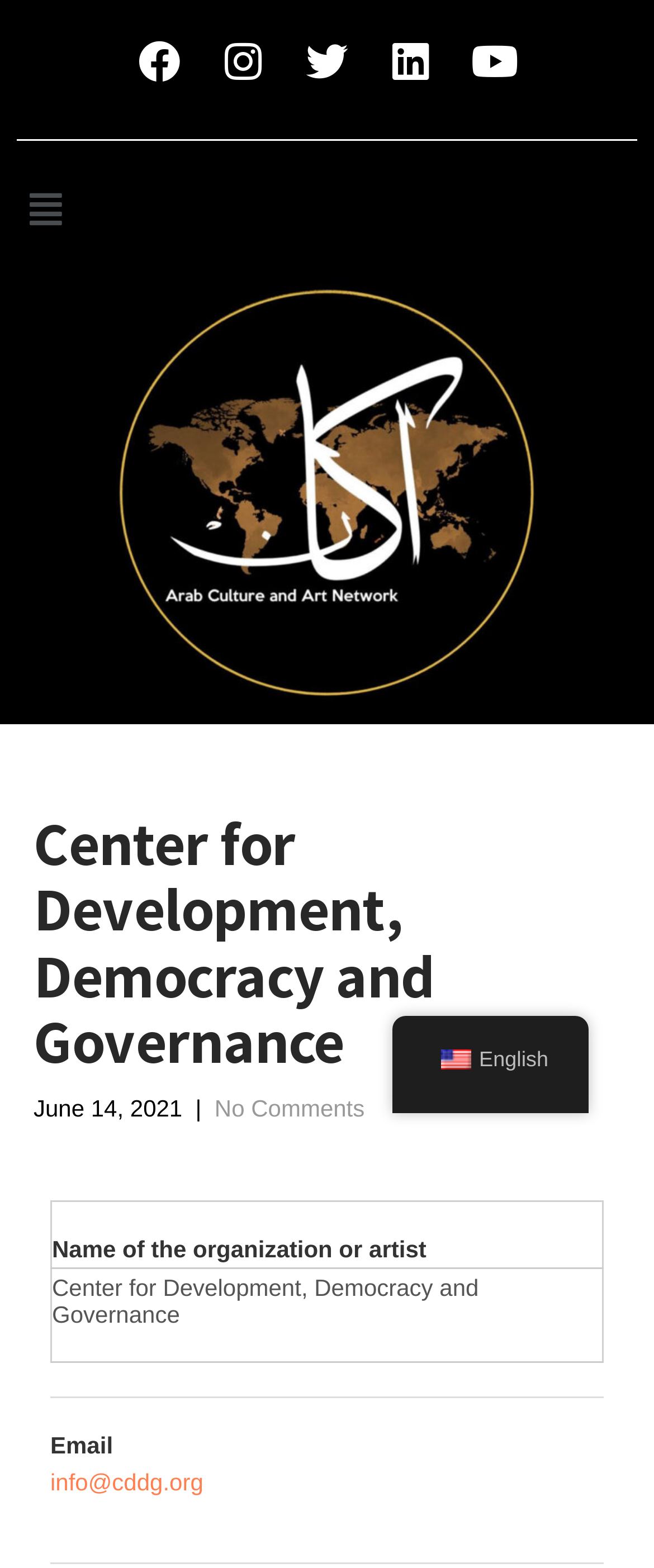Predict the bounding box coordinates of the UI element that matches this description: "Menu". The coordinates should be in the format [left, top, right, bottom] with each value between 0 and 1.

[0.026, 0.113, 0.114, 0.154]